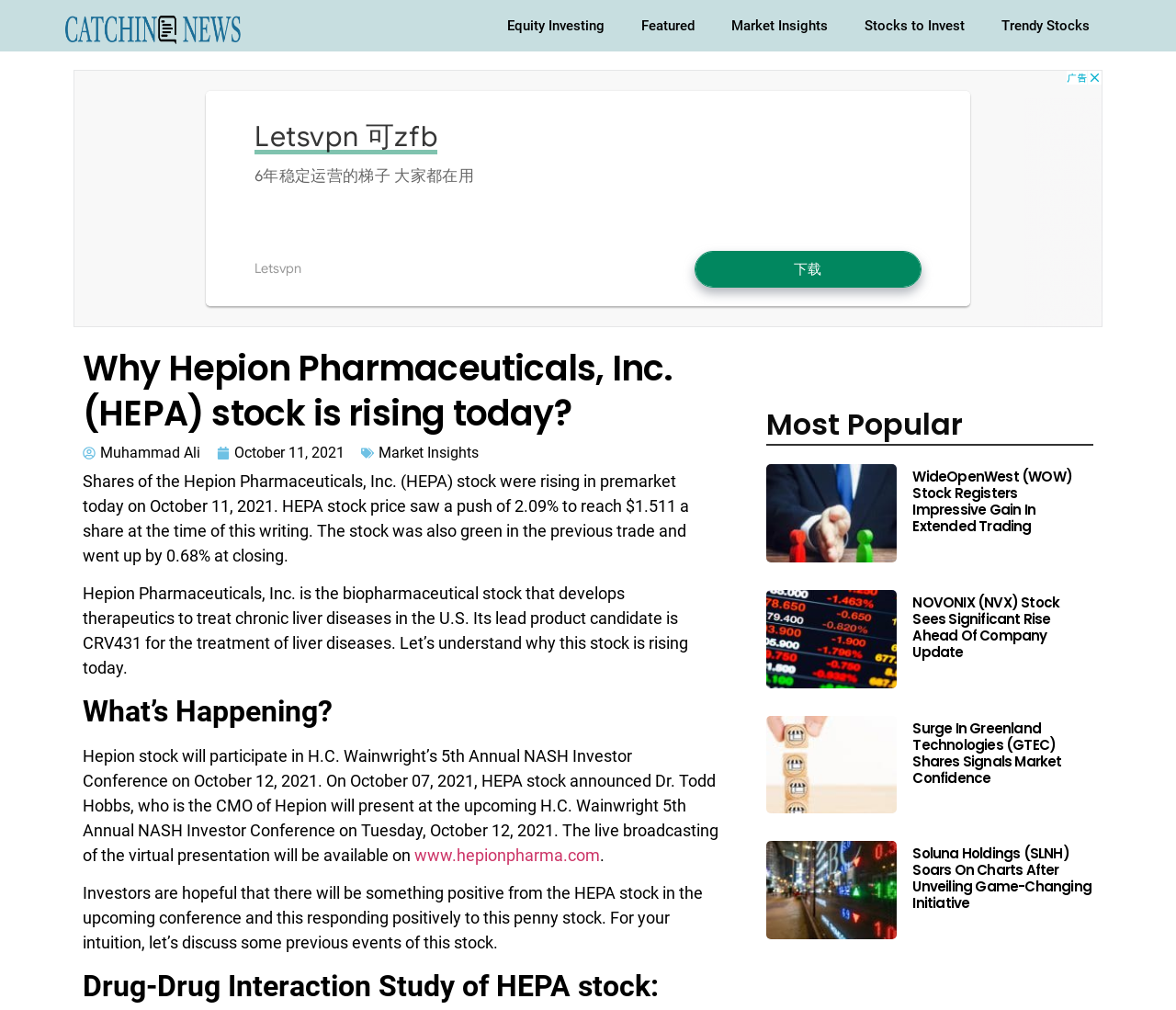Respond with a single word or phrase to the following question: What is the date of the H.C. Wainwright 5th Annual NASH Investor Conference?

October 12, 2021